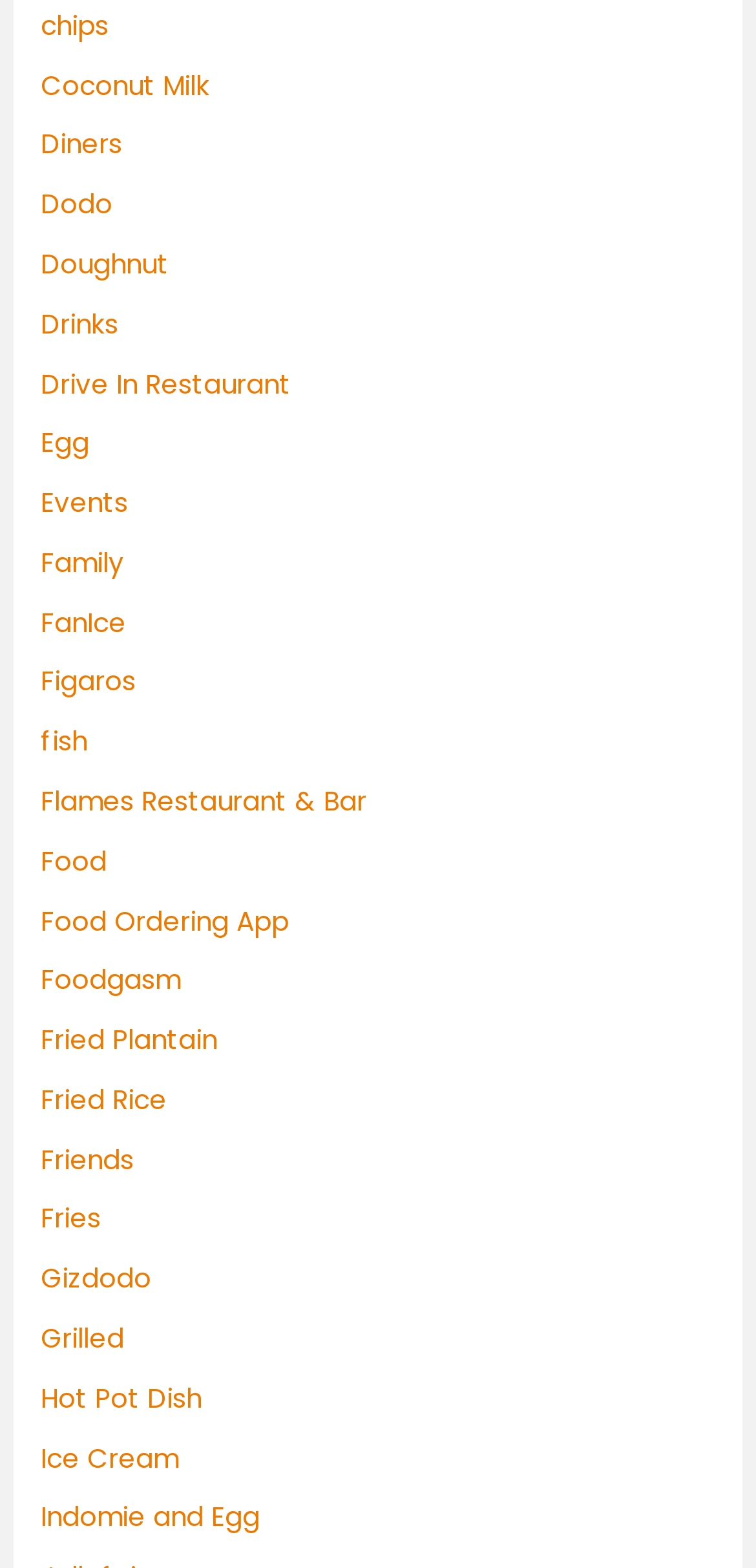Is there a link for 'Pizza' on the webpage?
Your answer should be a single word or phrase derived from the screenshot.

No